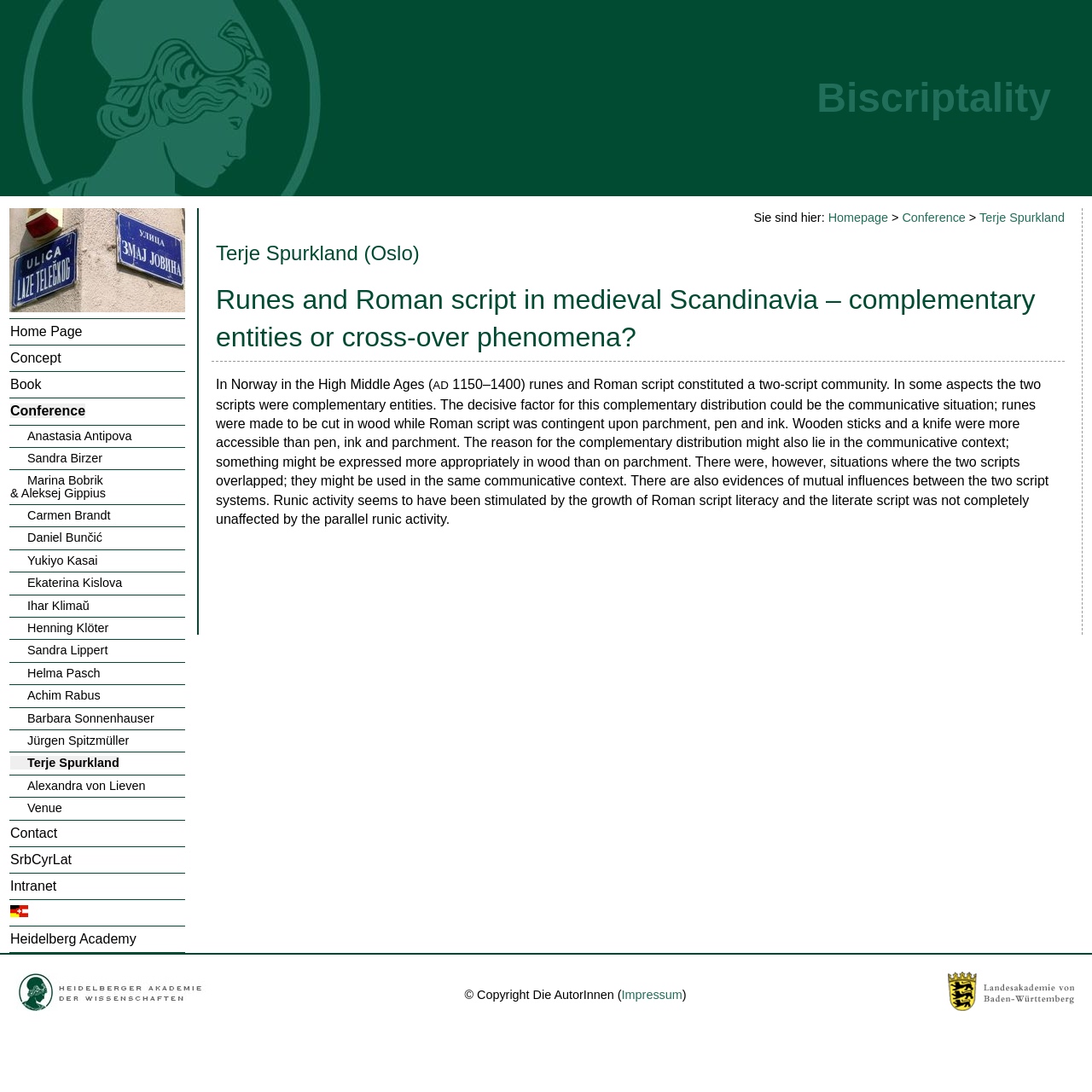Find the bounding box coordinates of the element you need to click on to perform this action: 'click on the link to the home page'. The coordinates should be represented by four float values between 0 and 1, in the format [left, top, right, bottom].

[0.009, 0.297, 0.075, 0.31]